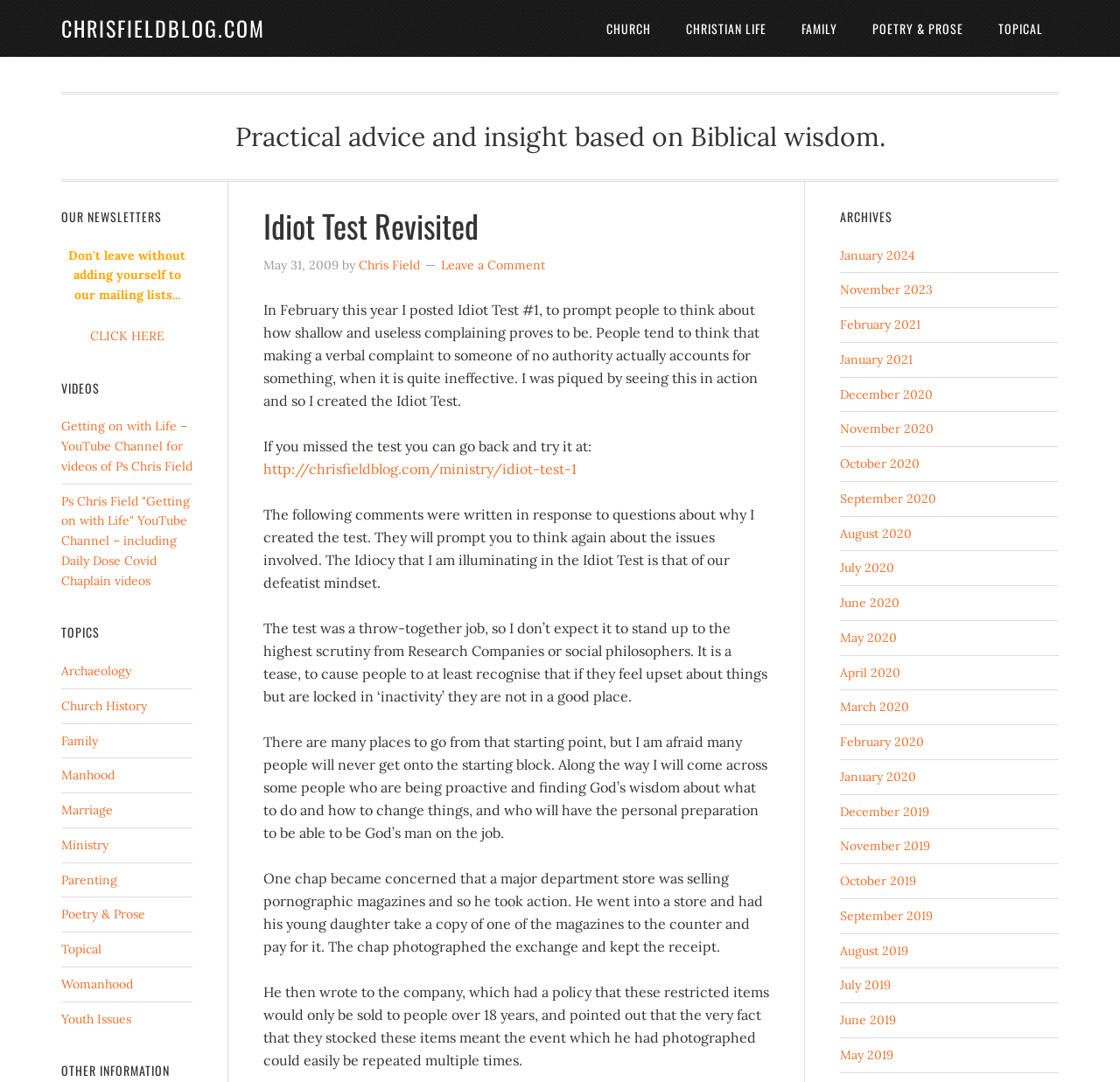Can you find the bounding box coordinates of the area I should click to execute the following instruction: "Click on the 'Leave a Comment' link"?

[0.394, 0.237, 0.487, 0.252]